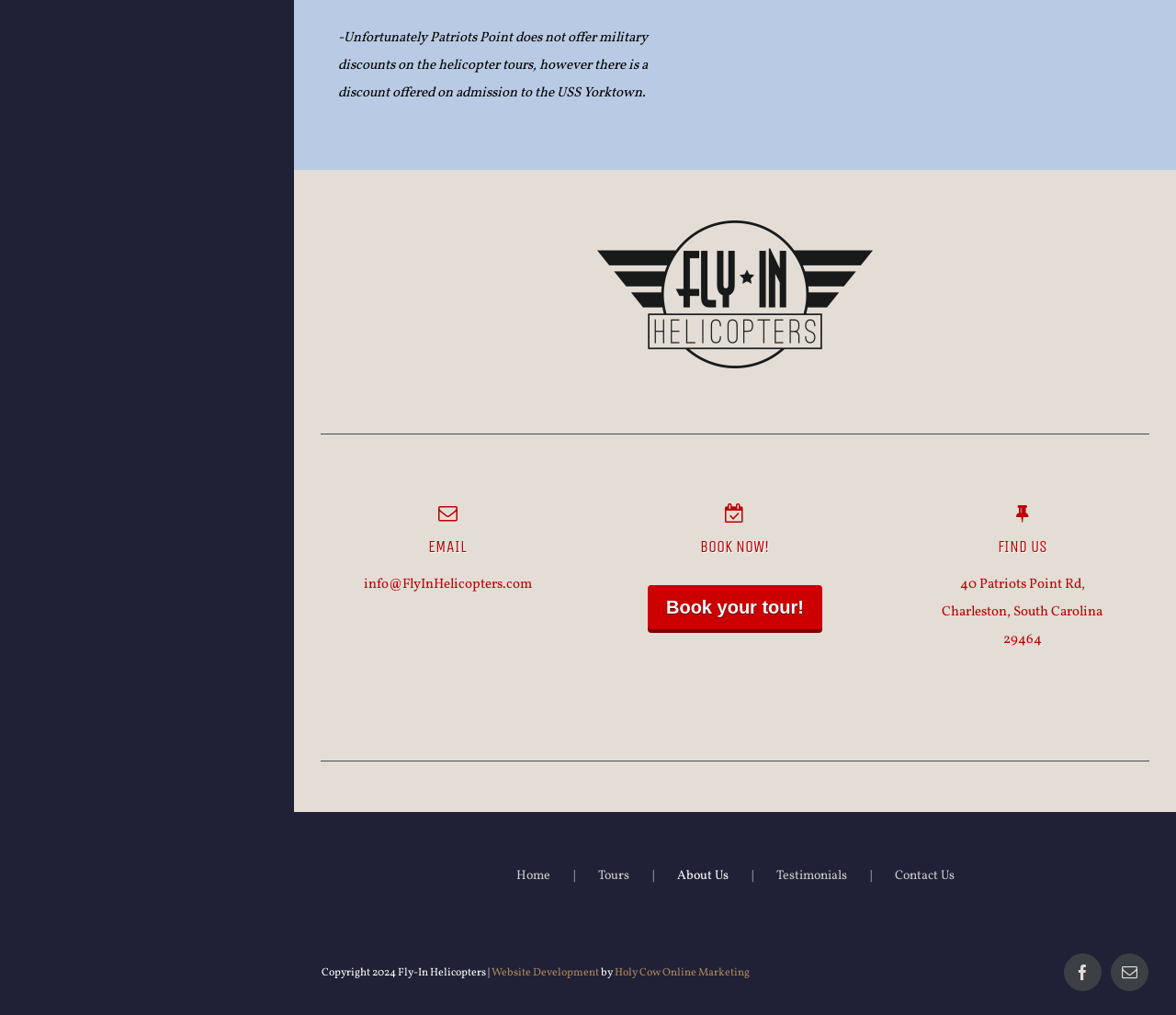What is the location of the helicopter rides?
Please use the image to deliver a detailed and complete answer.

The location of the helicopter rides is mentioned in the link element with the text '40 Patriots Point Rd, Charleston, South Carolina 29464'.